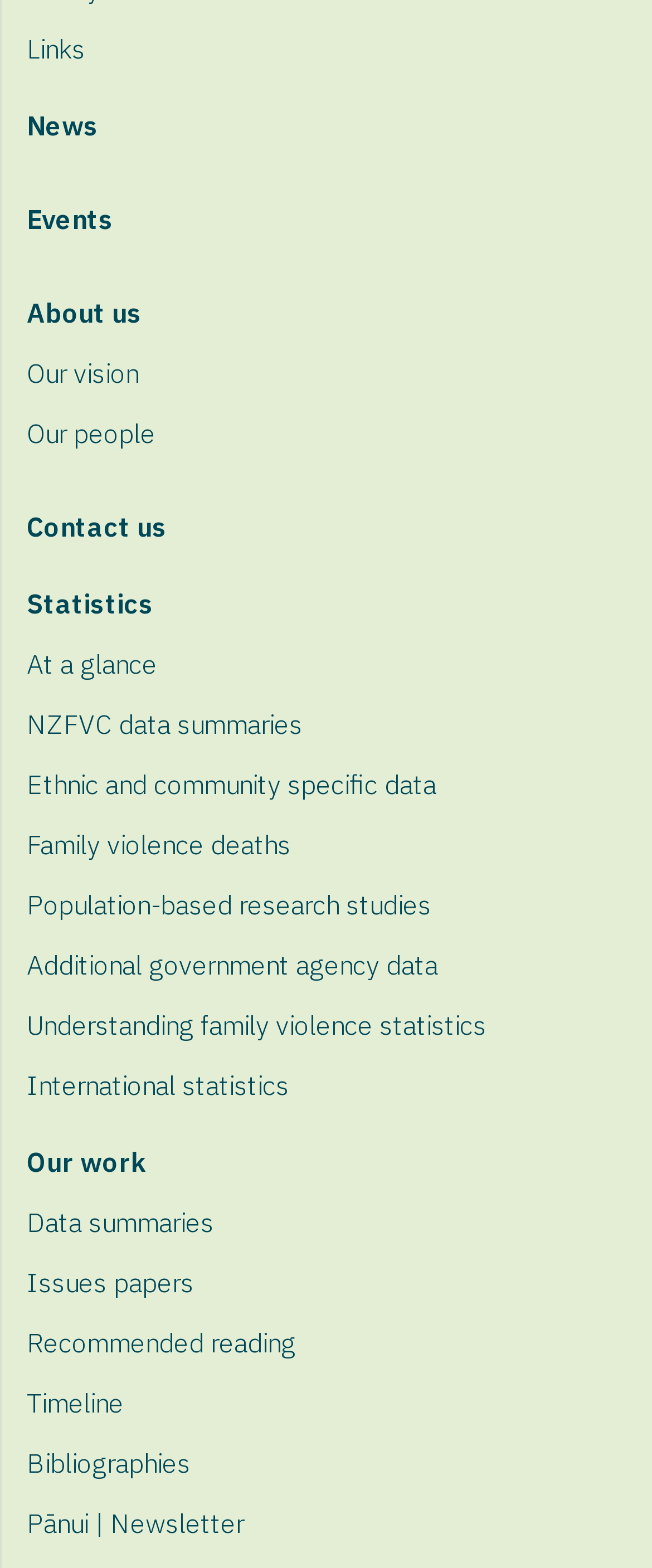What is the topic of the link 'Family violence deaths'?
Based on the screenshot, provide a one-word or short-phrase response.

Statistics